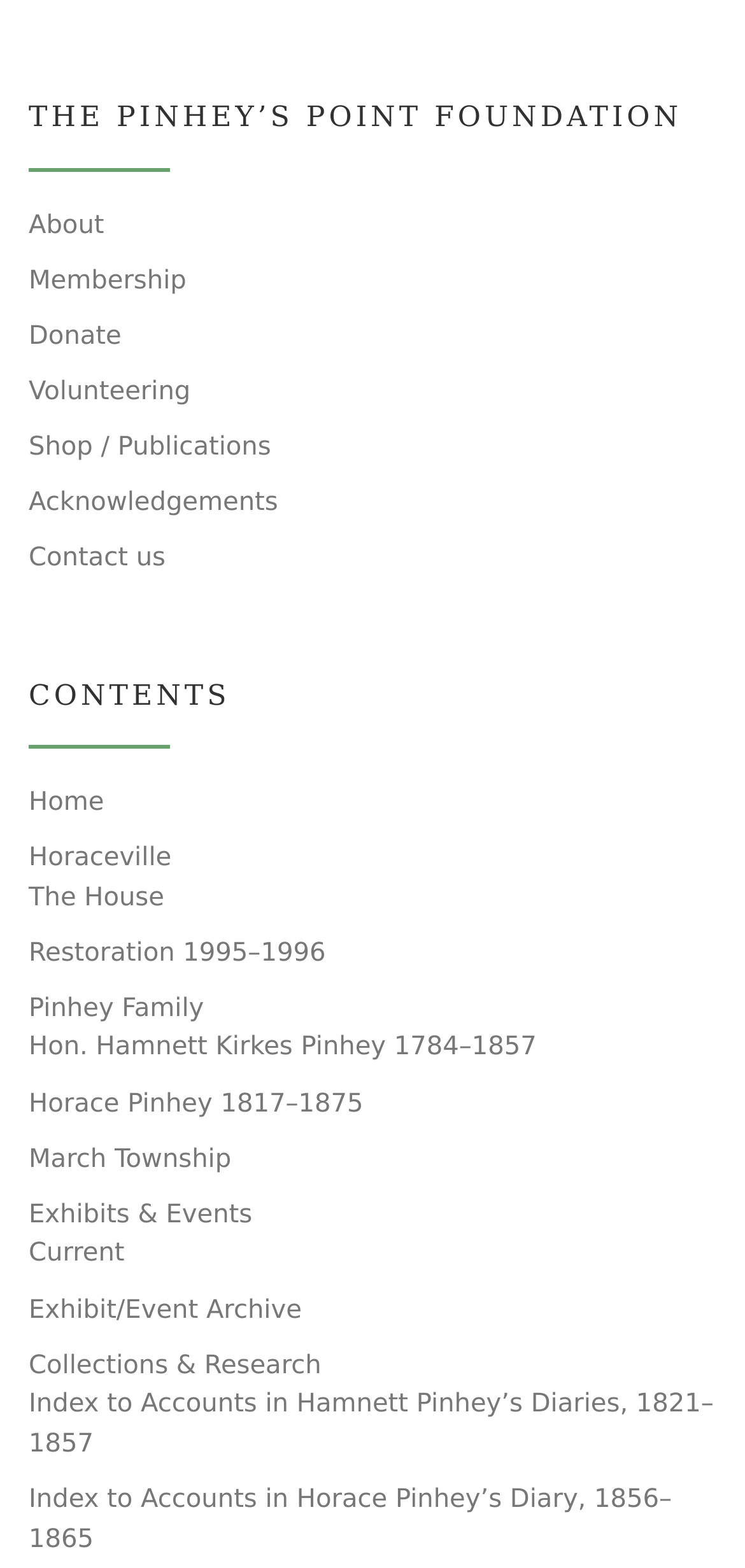Please provide a one-word or phrase answer to the question: 
What is the second heading on the webpage?

CONTENTS